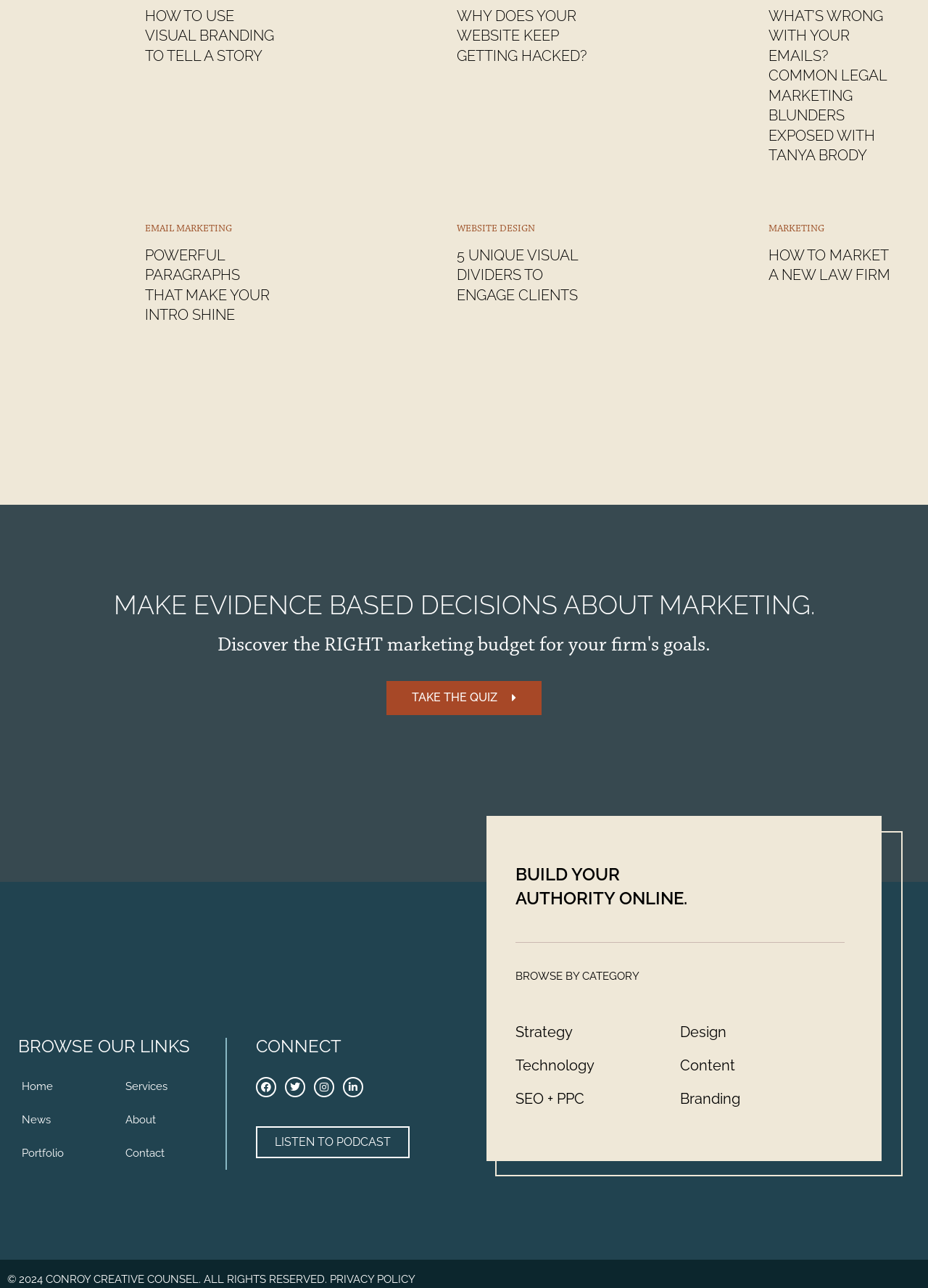Determine the bounding box for the UI element described here: "take the quiz".

[0.416, 0.529, 0.584, 0.555]